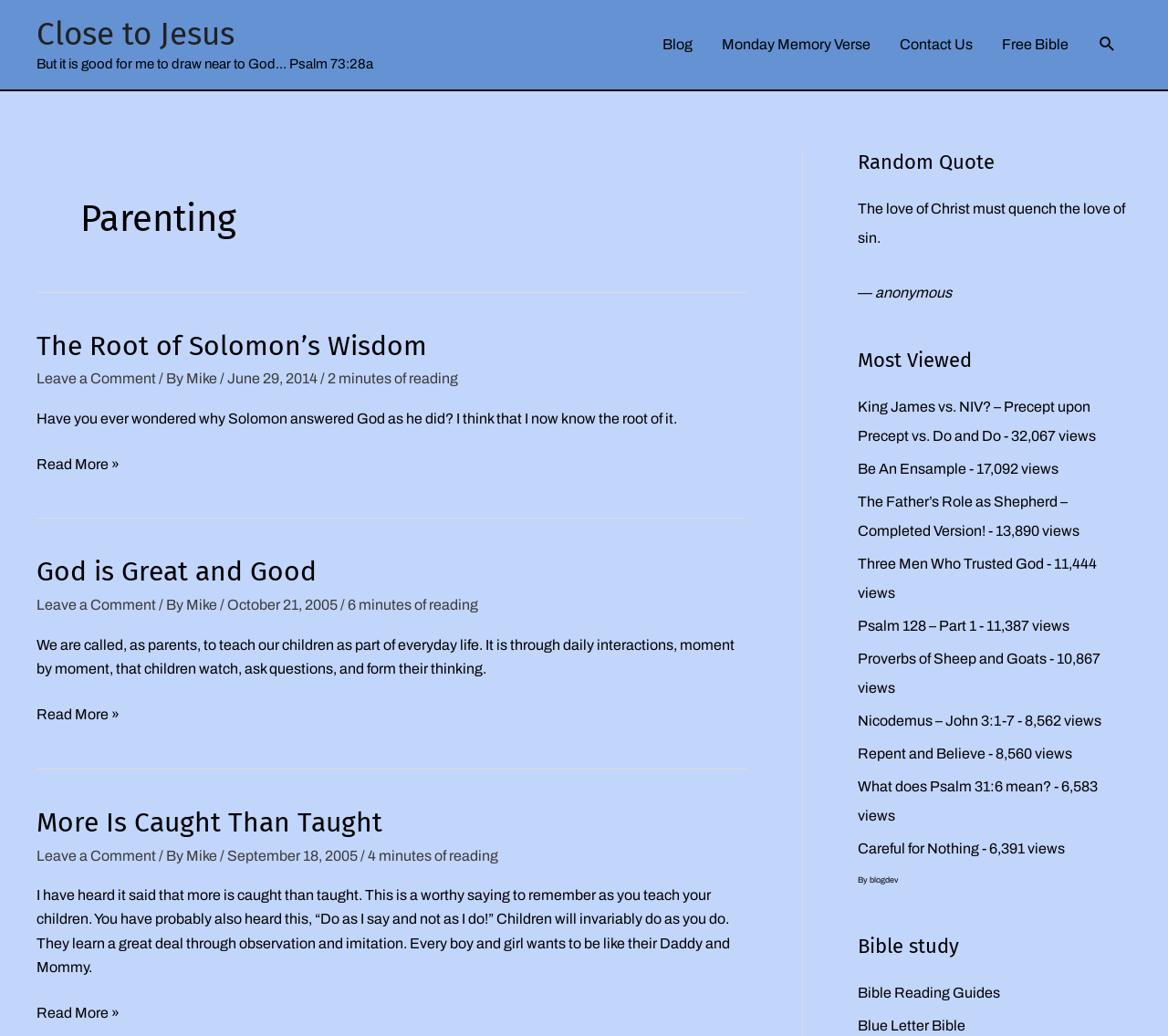Please indicate the bounding box coordinates of the element's region to be clicked to achieve the instruction: "Click on the 'God is Great and Good' link". Provide the coordinates as four float numbers between 0 and 1, i.e., [left, top, right, bottom].

[0.031, 0.536, 0.271, 0.568]